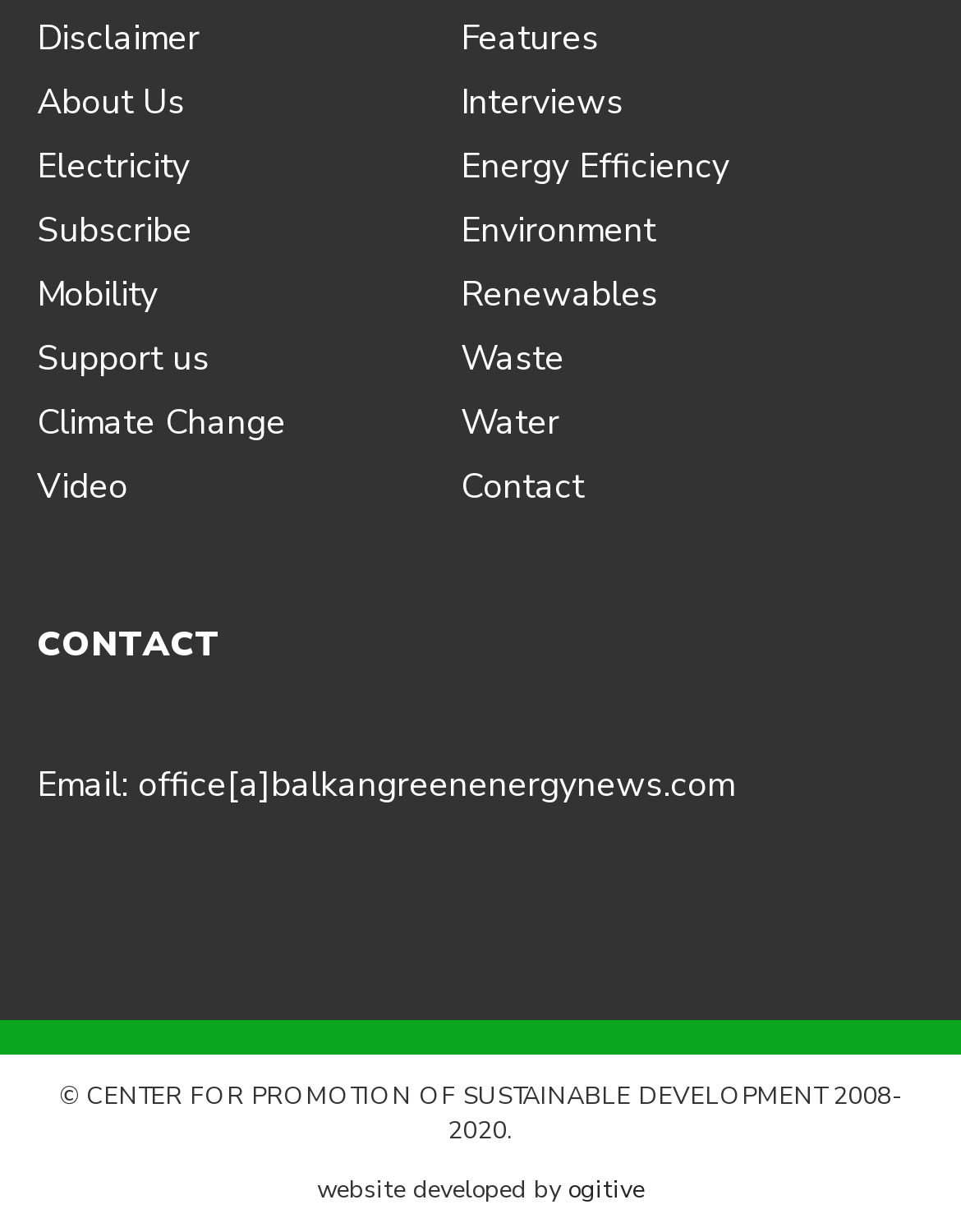Please specify the bounding box coordinates of the clickable section necessary to execute the following command: "Contact via Email".

[0.038, 0.617, 0.764, 0.655]